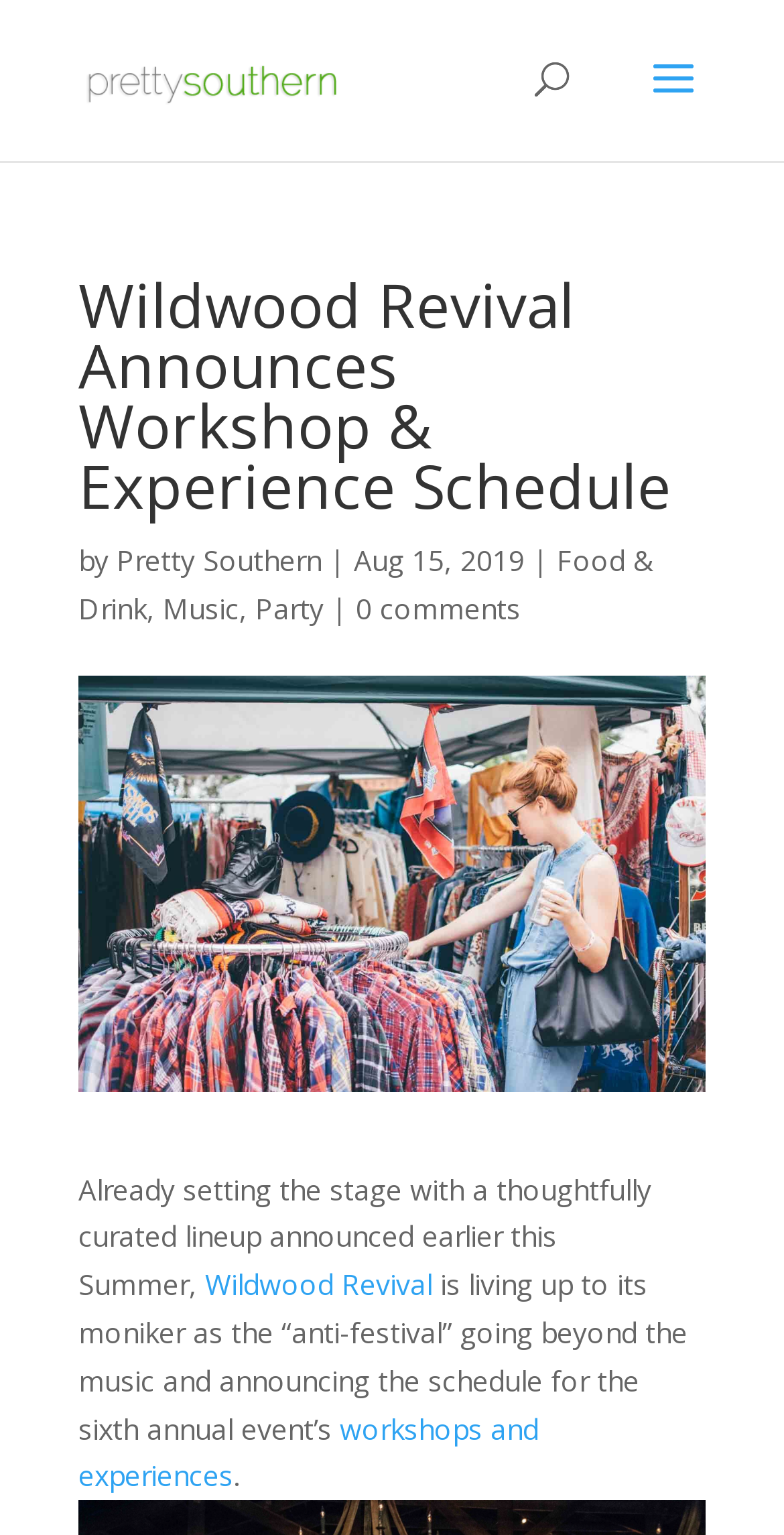Pinpoint the bounding box coordinates for the area that should be clicked to perform the following instruction: "search for something".

[0.5, 0.0, 0.9, 0.001]